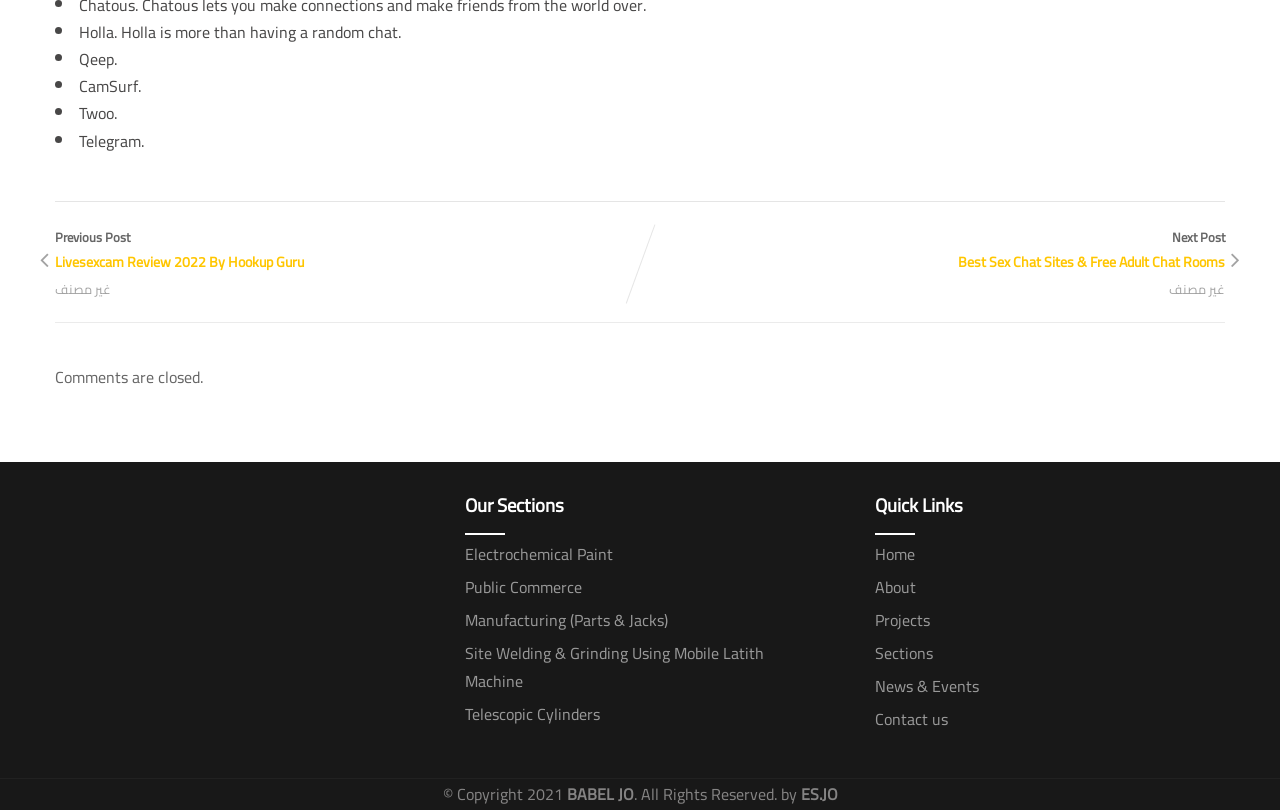Determine the coordinates of the bounding box for the clickable area needed to execute this instruction: "Read about Electrochemical Paint".

[0.363, 0.666, 0.479, 0.703]